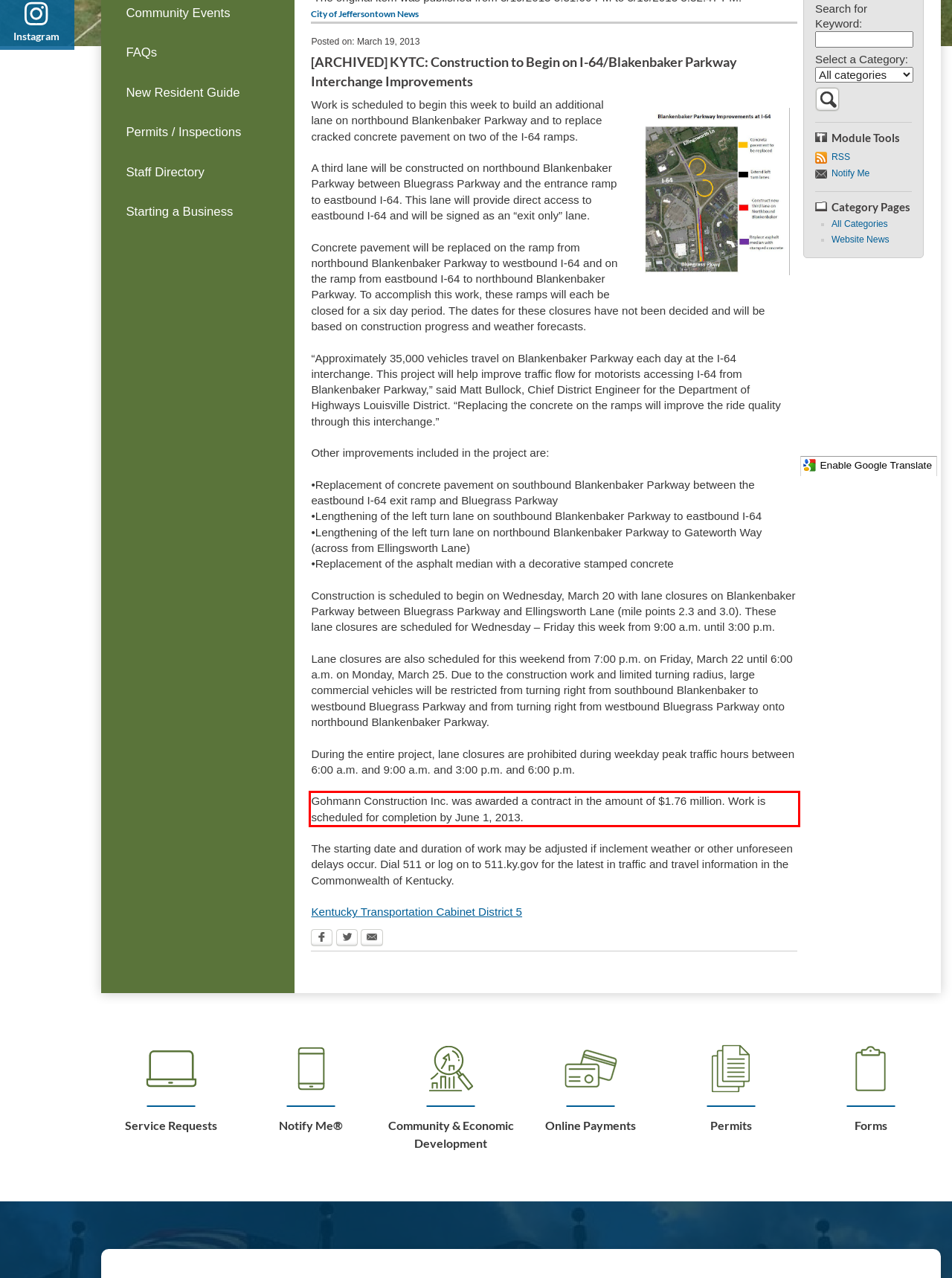From the given screenshot of a webpage, identify the red bounding box and extract the text content within it.

Gohmann Construction Inc. was awarded a contract in the amount of $1.76 million. Work is scheduled for completion by June 1, 2013.